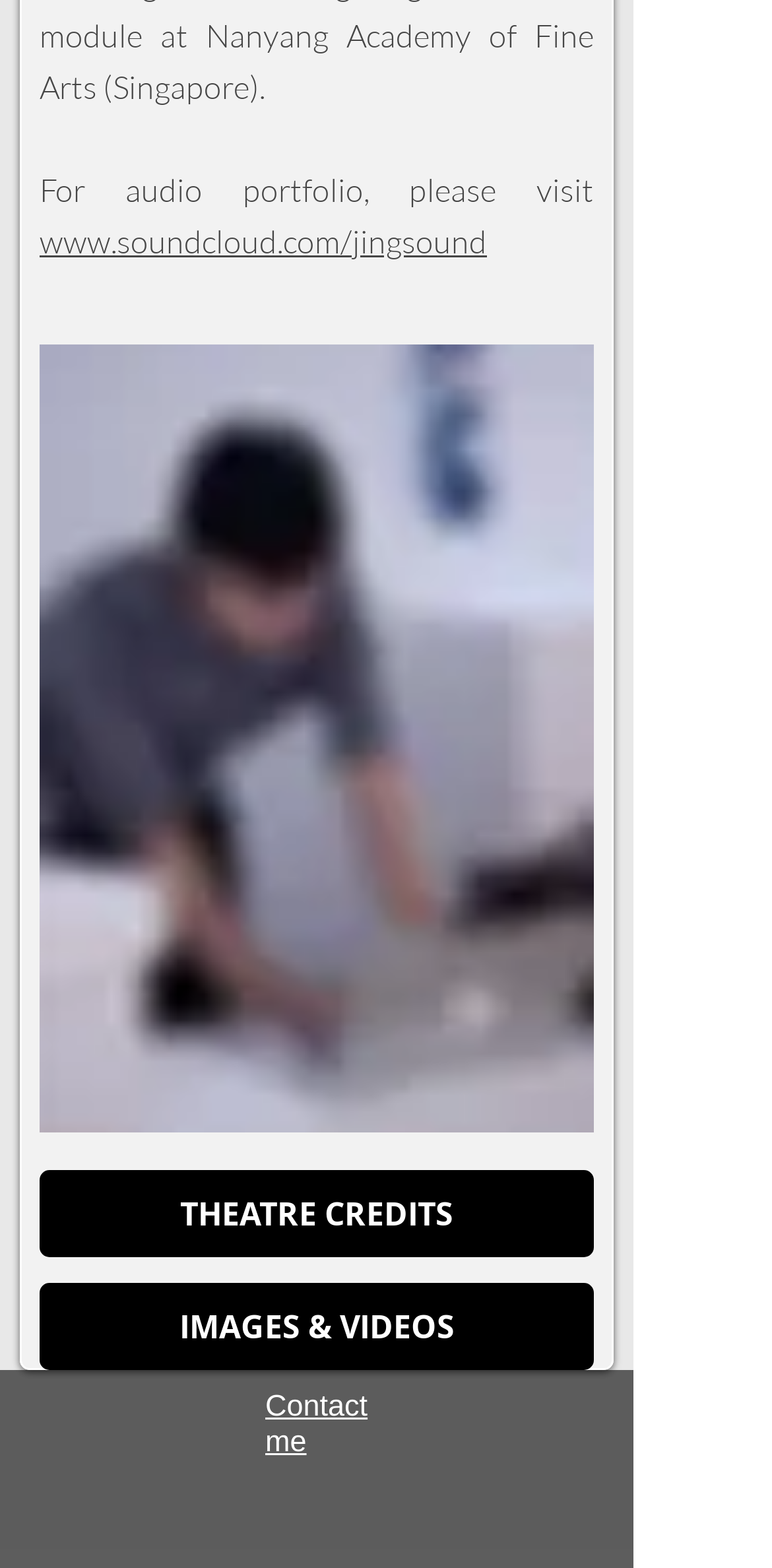What is the contact information available?
Identify the answer in the screenshot and reply with a single word or phrase.

Contact me